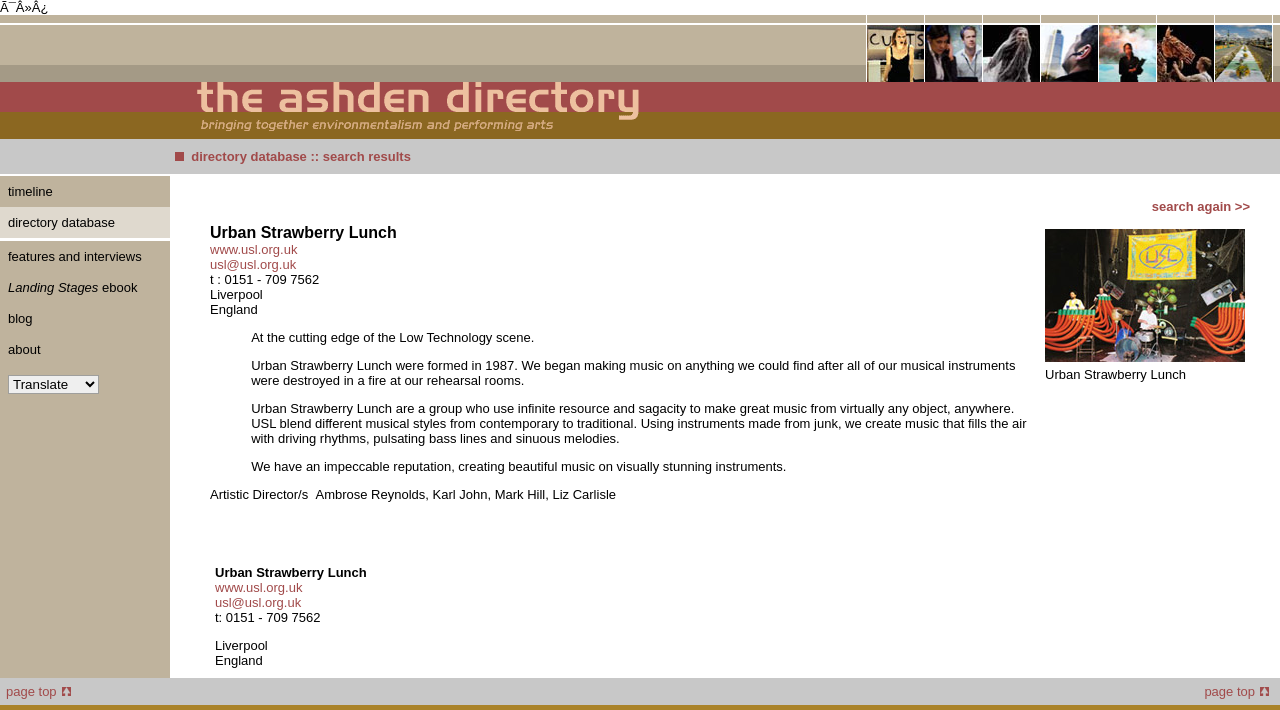Identify the bounding box coordinates of the part that should be clicked to carry out this instruction: "Search for products".

None